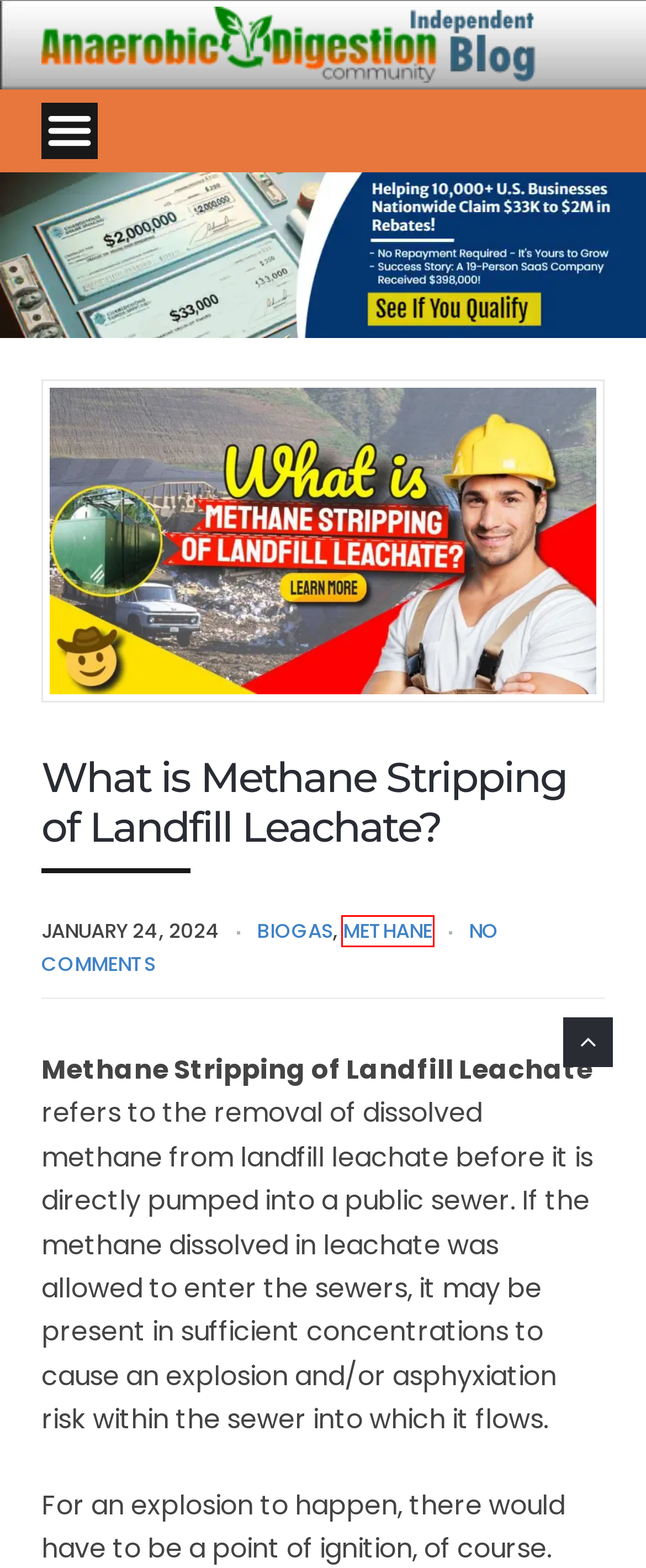Look at the screenshot of a webpage with a red bounding box and select the webpage description that best corresponds to the new page after clicking the element in the red box. Here are the options:
A. The Anaerobic Digestion & Biogas Blog Homepage
B. Biofuels Archives - The Anaerobic Digestion & Biogas Blog
C. Food Waste Anaerobic Digestion Archives - The Anaerobic Digestion & Biogas Blog
D. Get Ready: Separate Food Waste Segregation Mandatory for UK
E. Methane Archives - The Anaerobic Digestion & Biogas Blog
F. Methane Stripping Plants for Landfill Leachate Conditioning
G. Challenges And Benefits Of Food Waste Anaerobic Digestion
H. Sewage Sludge Biogas Archives - The Anaerobic Digestion & Biogas Blog

E